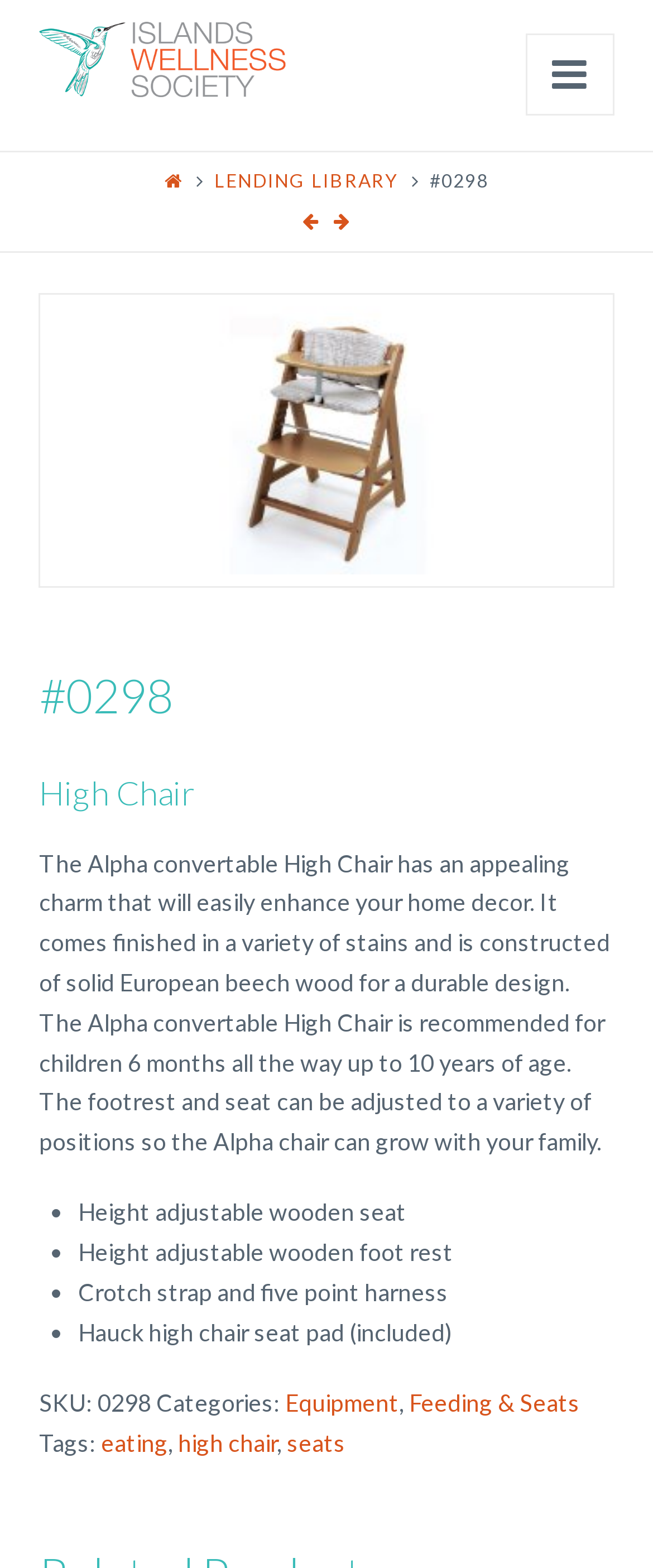Please analyze the image and provide a thorough answer to the question:
What is the name of the organization?

Based on the webpage, the name of the organization is Islands Wellness Society, which is indicated by the root element's description '#0298 | Islands Wellness Society'.